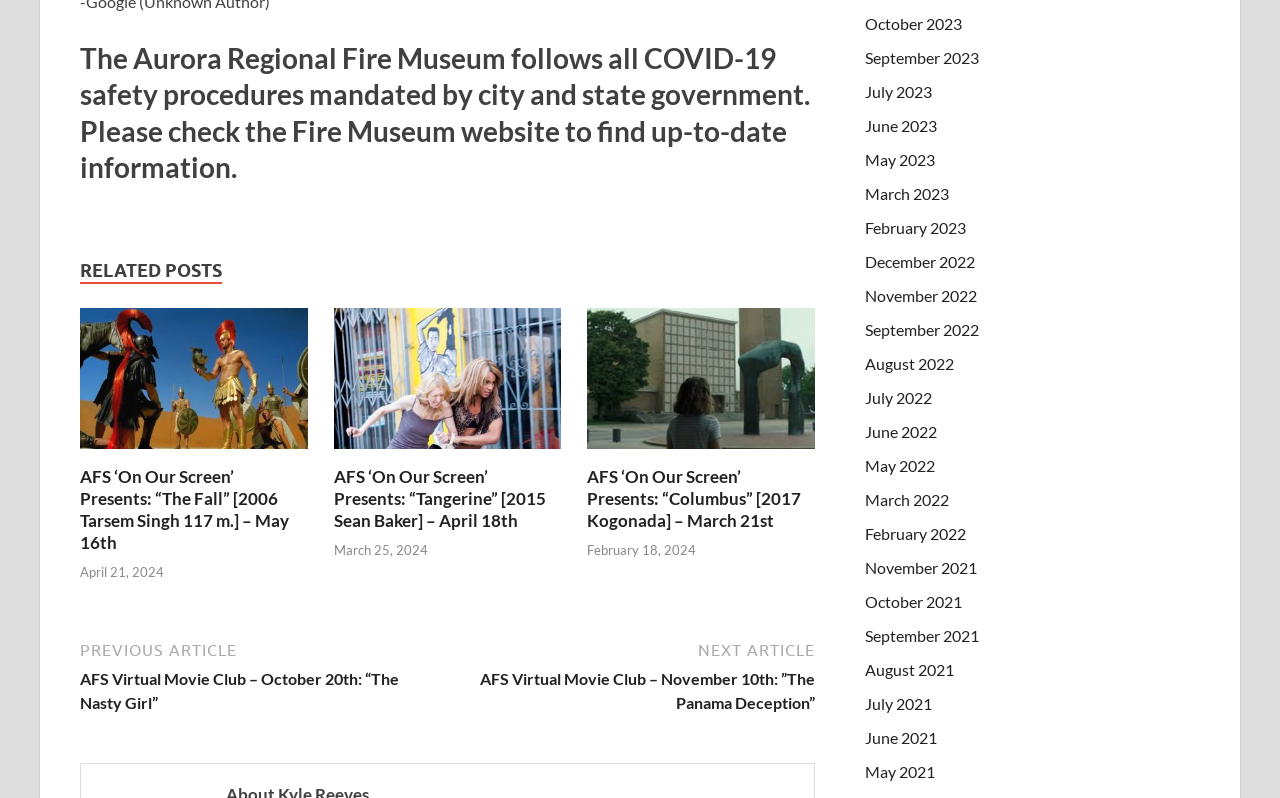Could you please study the image and provide a detailed answer to the question:
What is the title of the first heading?

The first heading is 'The Aurora Regional Fire Museum follows all COVID-19 safety procedures mandated by city and state government.', which indicates that the title of the first heading is 'The Aurora Regional Fire Museum'.